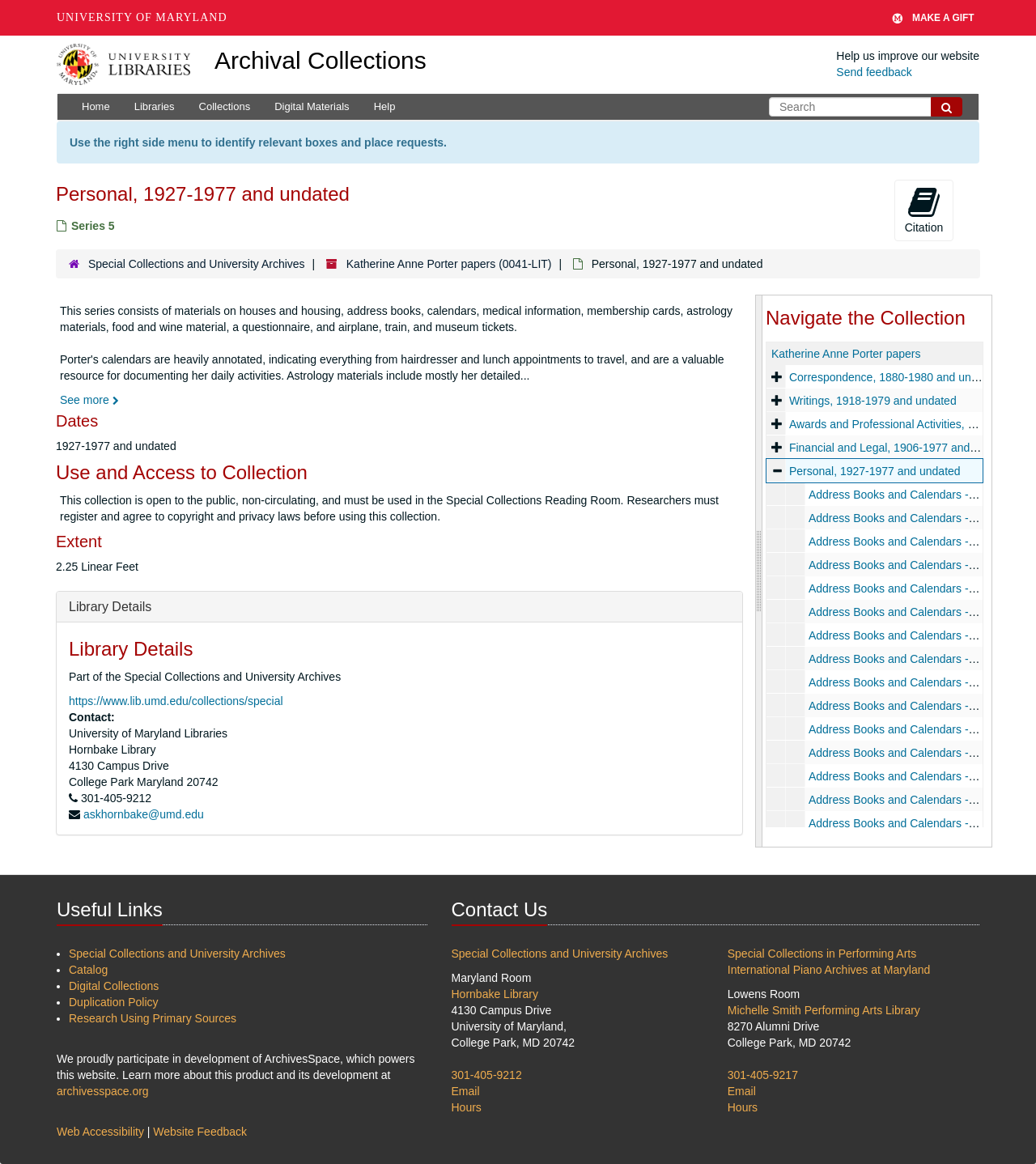Indicate the bounding box coordinates of the element that needs to be clicked to satisfy the following instruction: "Search the archives". The coordinates should be four float numbers between 0 and 1, i.e., [left, top, right, bottom].

[0.742, 0.084, 0.899, 0.1]